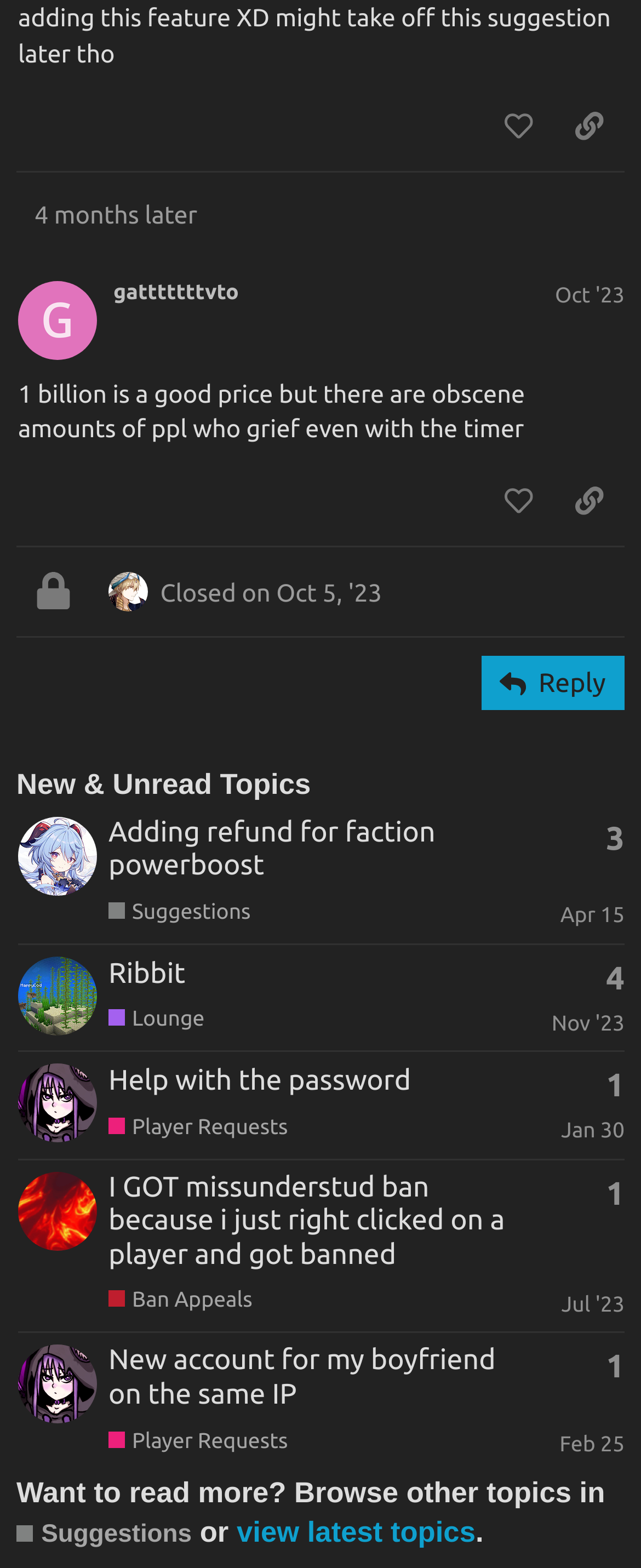Given the element description Ribbit, specify the bounding box coordinates of the corresponding UI element in the format (top-left x, top-left y, bottom-right x, bottom-right y). All values must be between 0 and 1.

[0.169, 0.611, 0.289, 0.631]